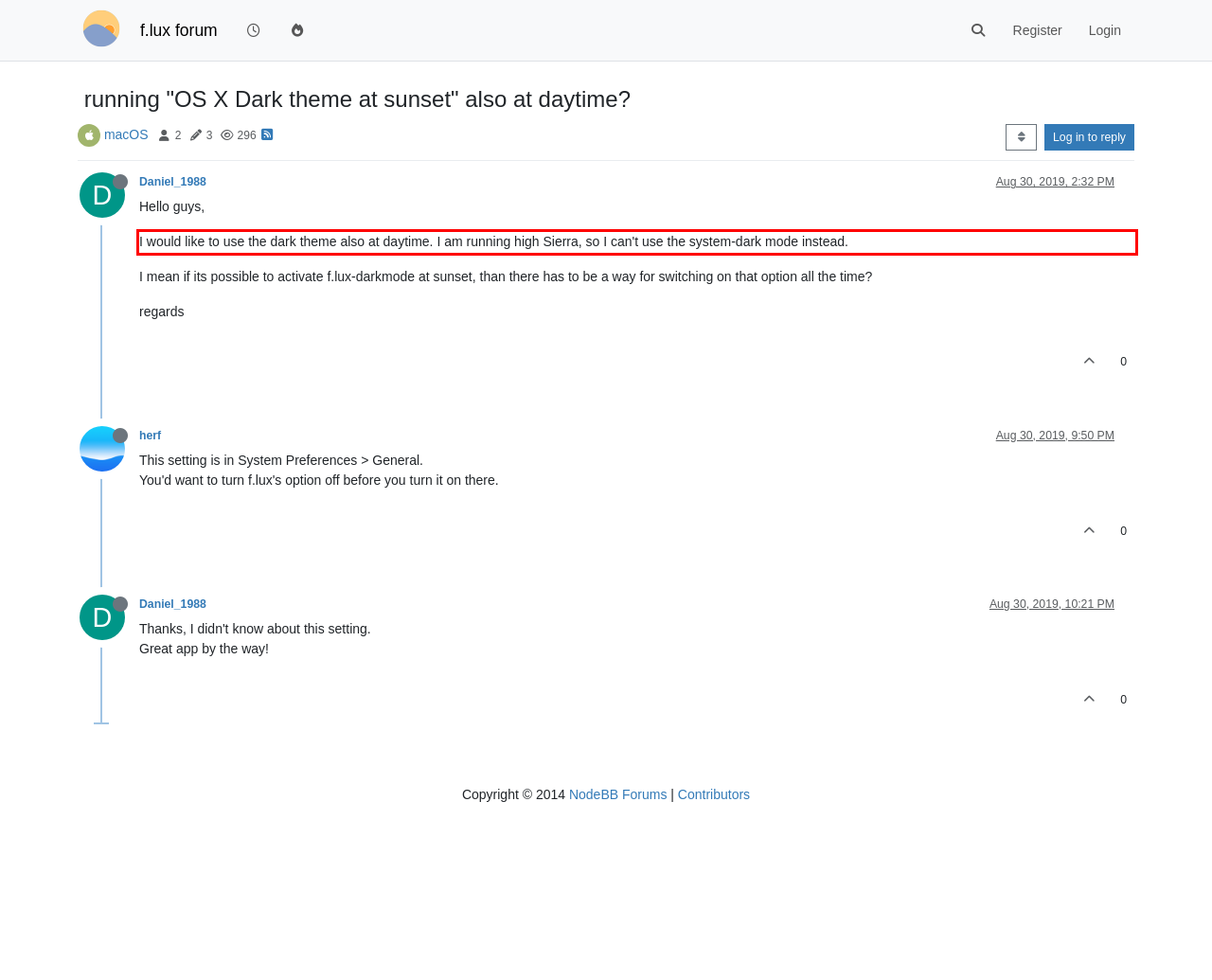You are looking at a screenshot of a webpage with a red rectangle bounding box. Use OCR to identify and extract the text content found inside this red bounding box.

I would like to use the dark theme also at daytime. I am running high Sierra, so I can't use the system-dark mode instead.